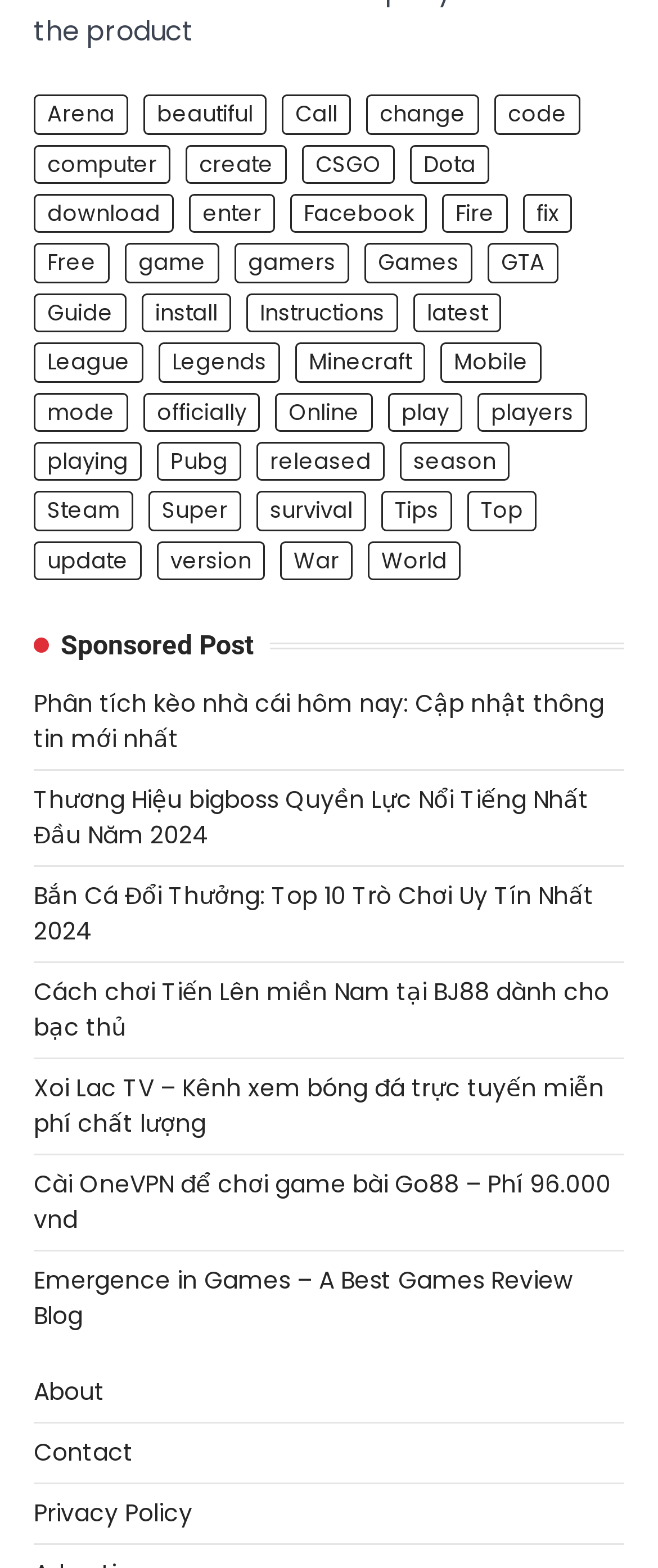Please pinpoint the bounding box coordinates for the region I should click to adhere to this instruction: "View Luglio 2022".

None